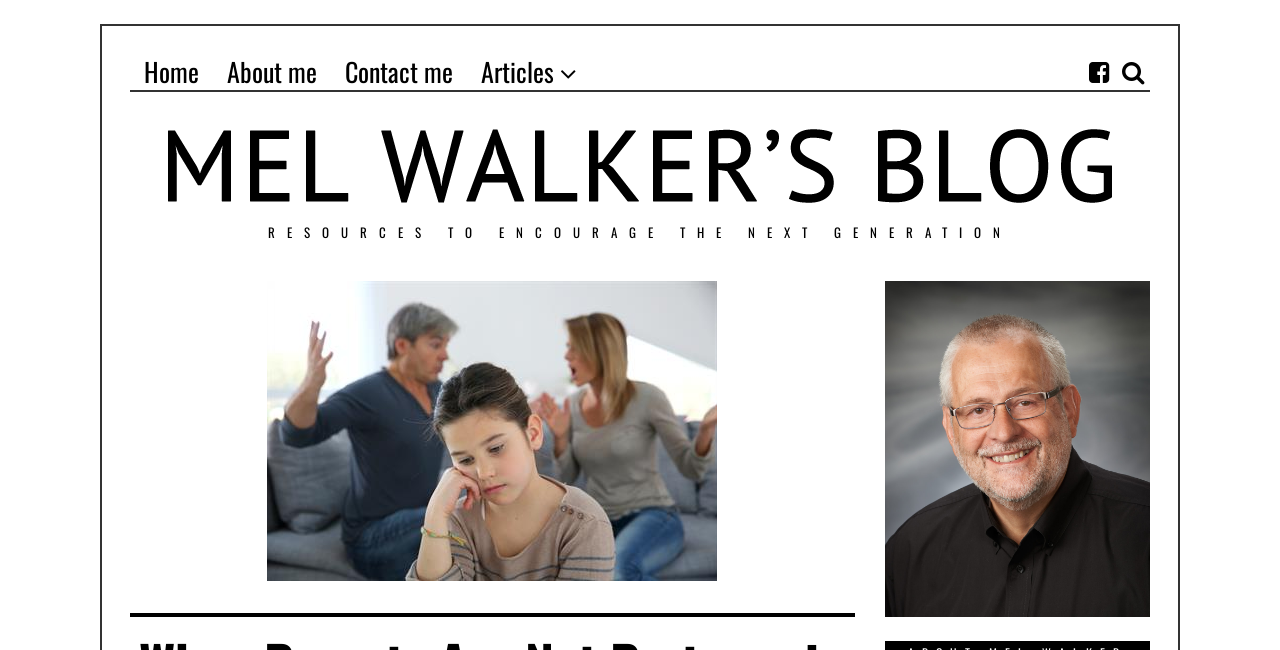Identify the bounding box for the UI element specified in this description: "Home". The coordinates must be four float numbers between 0 and 1, formatted as [left, top, right, bottom].

[0.102, 0.08, 0.166, 0.142]